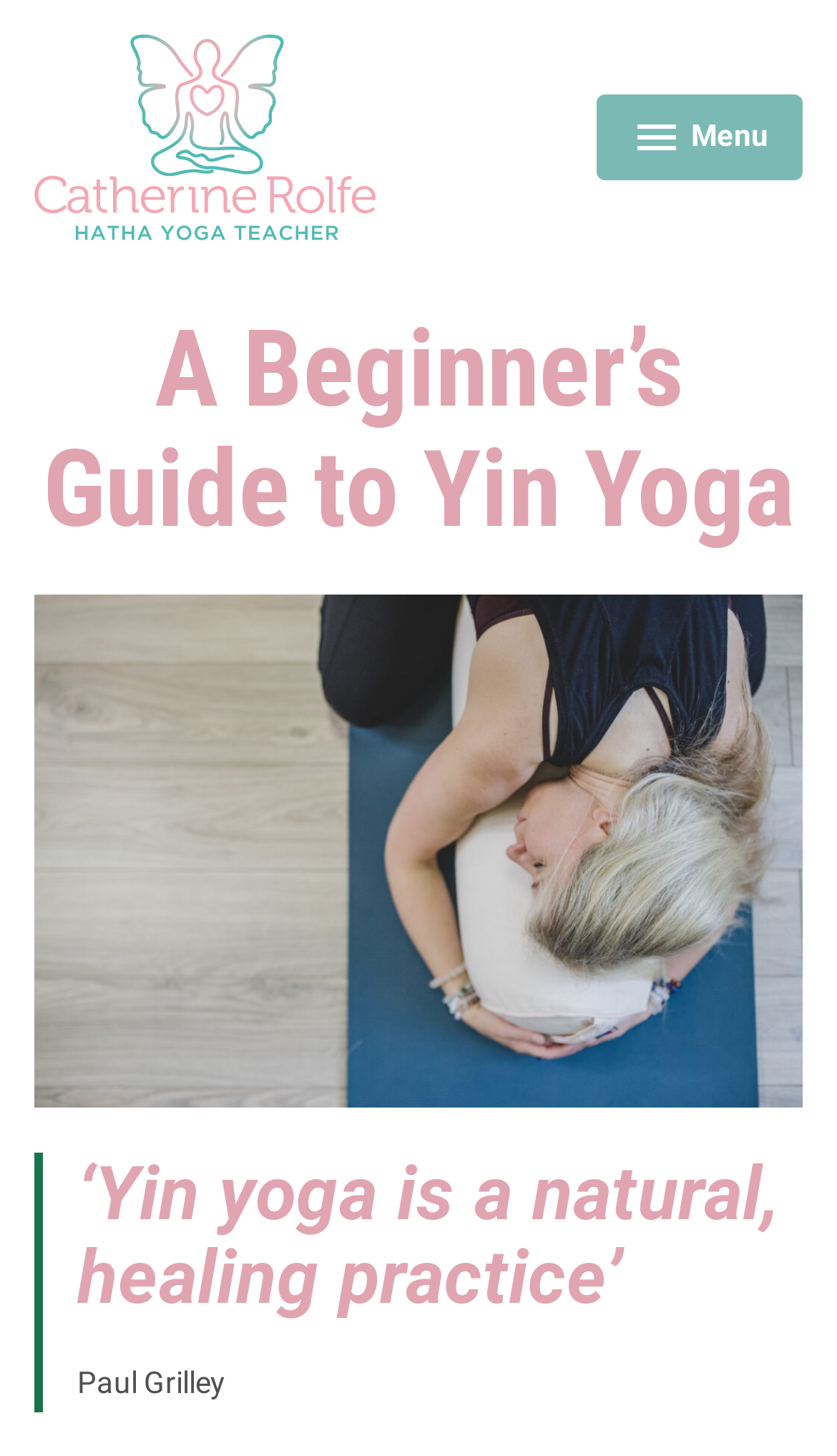Who is quoted in the blockquote?
Please elaborate on the answer to the question with detailed information.

By examining the blockquote element, I found the quote '‘Yin yoga is a natural, healing practice’' and the author of the quote is mentioned as Paul Grilley, which is evident from the StaticText element with the text 'Paul Grilley'.